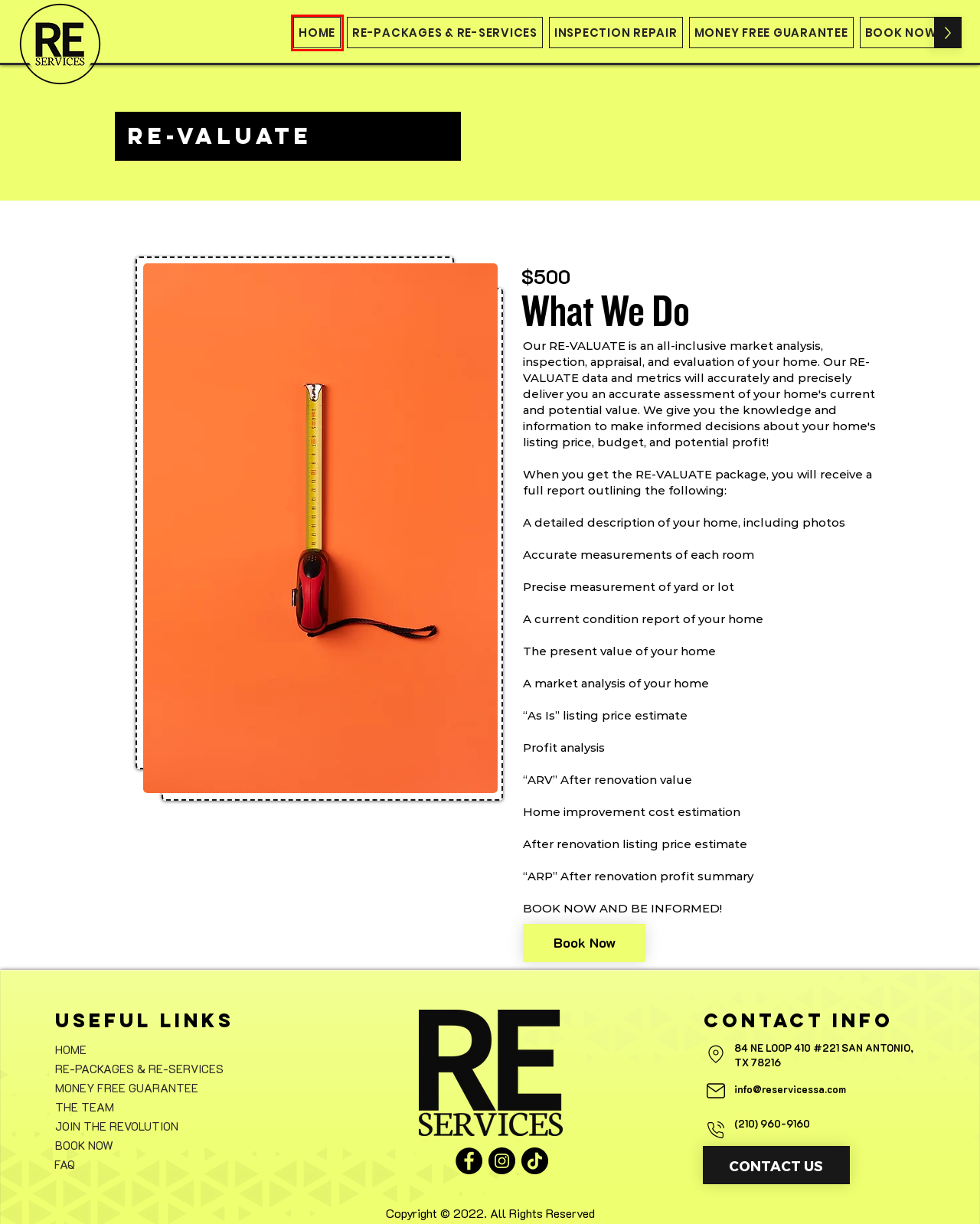Review the webpage screenshot provided, noting the red bounding box around a UI element. Choose the description that best matches the new webpage after clicking the element within the bounding box. The following are the options:
A. INSPECTION REPAIR | RE Service
B. FAQ | RE Service
C. THE TEAM | RE Service
D. CONTACT US | RE Service
E. MONEY FREE GUARANTEE | RE Service
F. RE SERVICES | FREE REAL ESTATE RENOVATIONS | San Antonio, TX, USA
G. BOOK NOW | RE Service
H. RE-PACKAGES & RE-SERVICES | RE Service

F